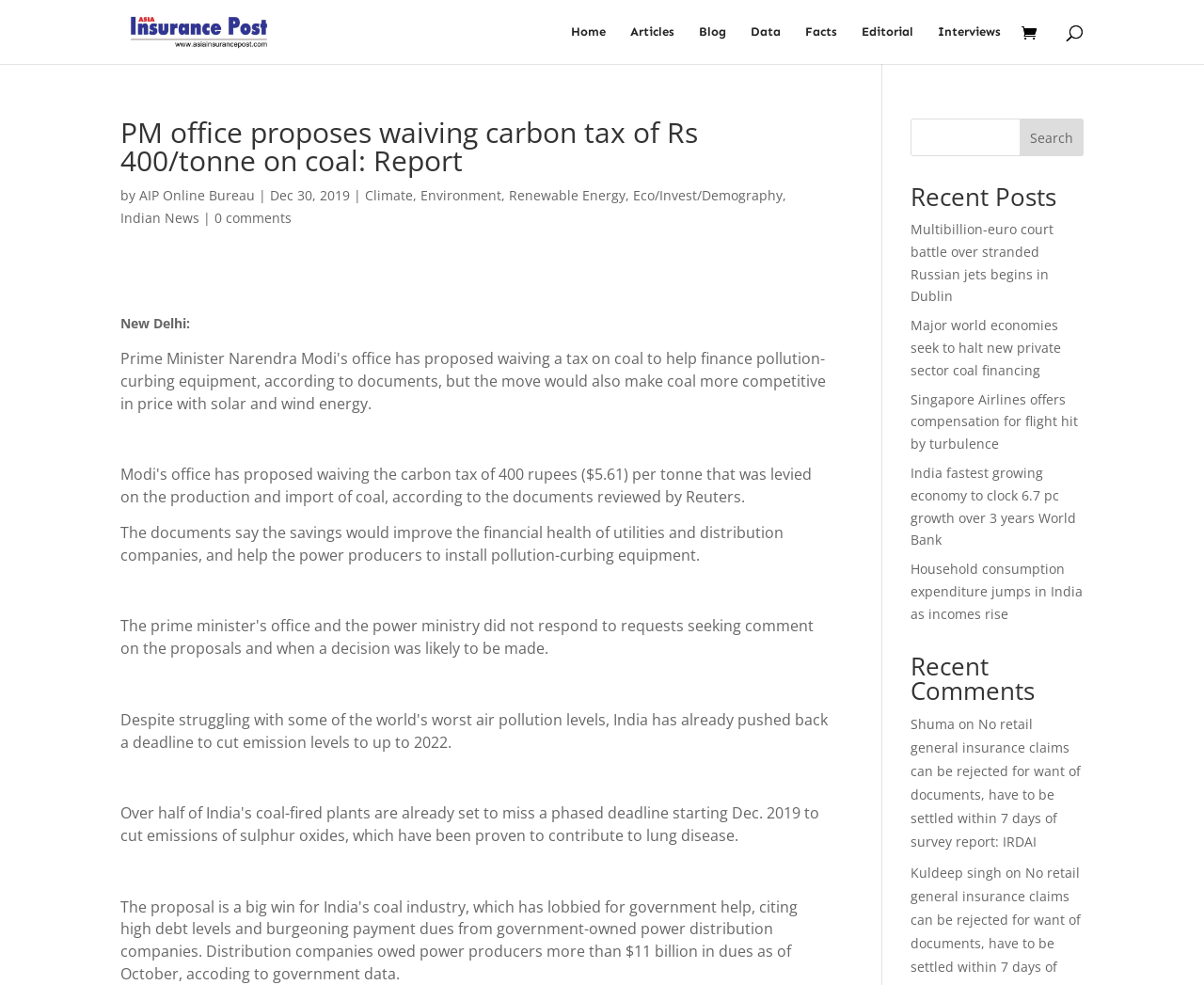Based on the element description 0 comments, identify the bounding box coordinates for the UI element. The coordinates should be in the format (top-left x, top-left y, bottom-right x, bottom-right y) and within the 0 to 1 range.

[0.178, 0.212, 0.242, 0.23]